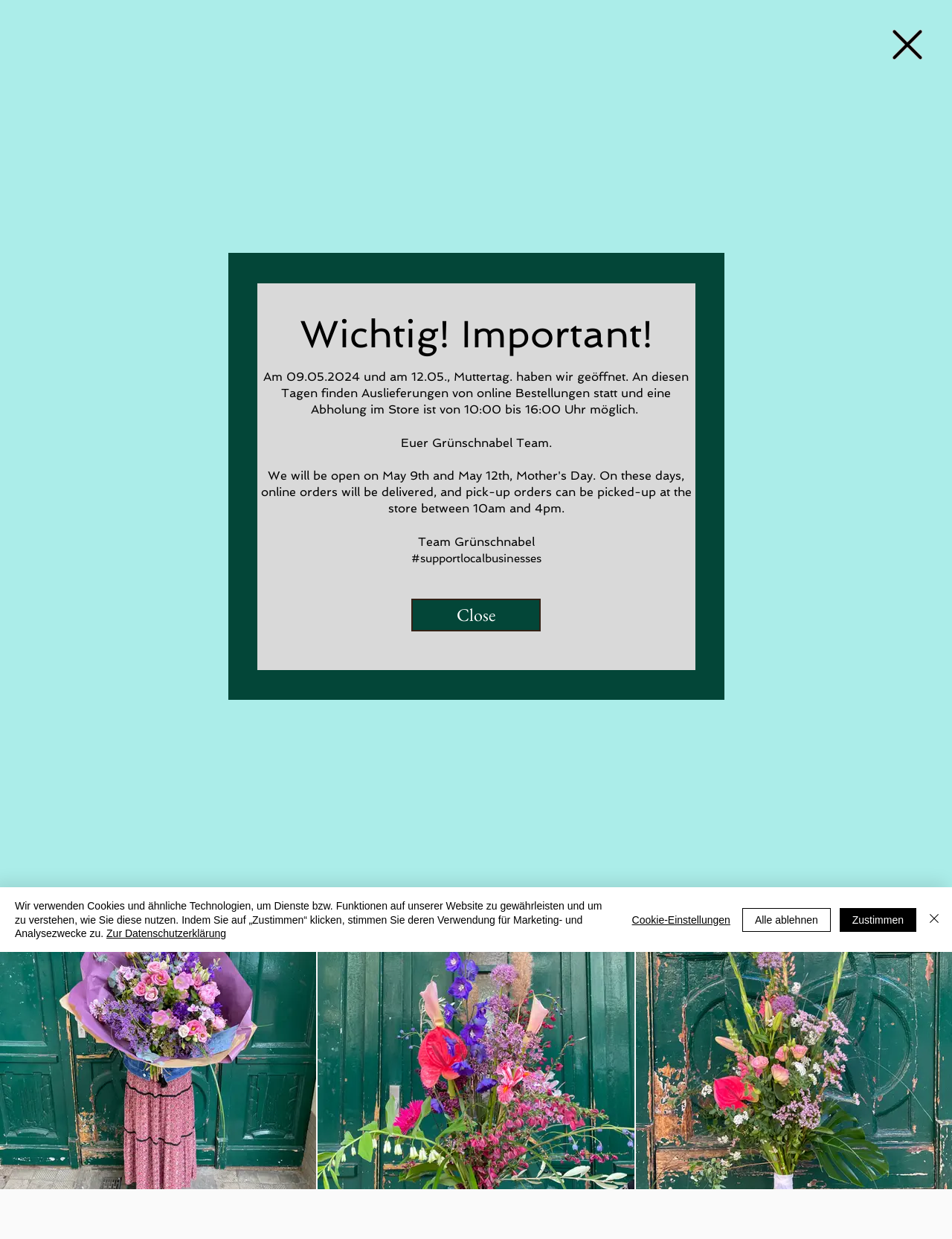Are there any special opening hours?
Can you offer a detailed and complete answer to this question?

I found a notice about special opening hours by reading the text in the dialog box, which mentions that the store will be open on May 9th and 12th, Mother's Day, and provides specific hours for those days.